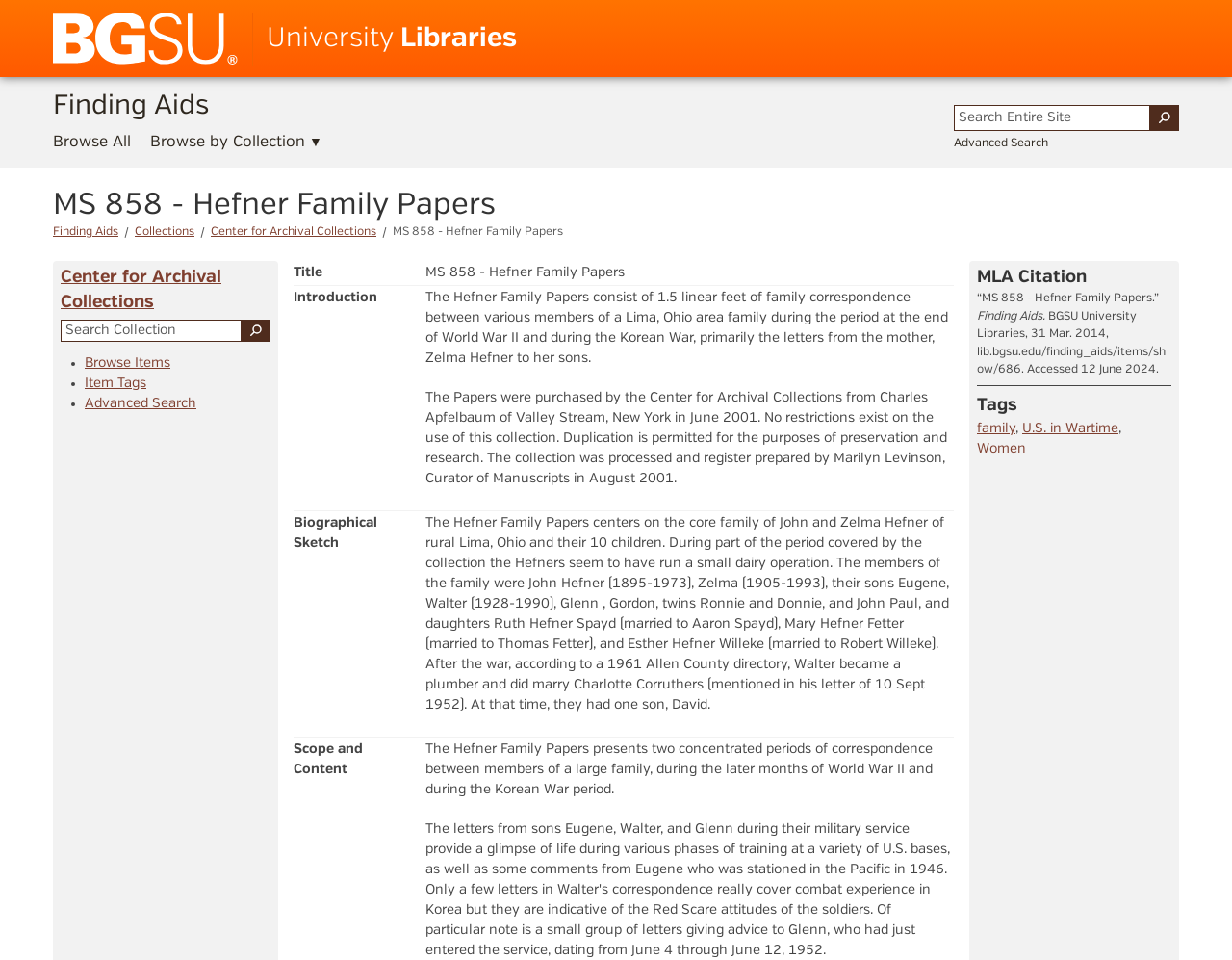What is the topic of the collection? Using the information from the screenshot, answer with a single word or phrase.

Family correspondence during World War II and Korean War